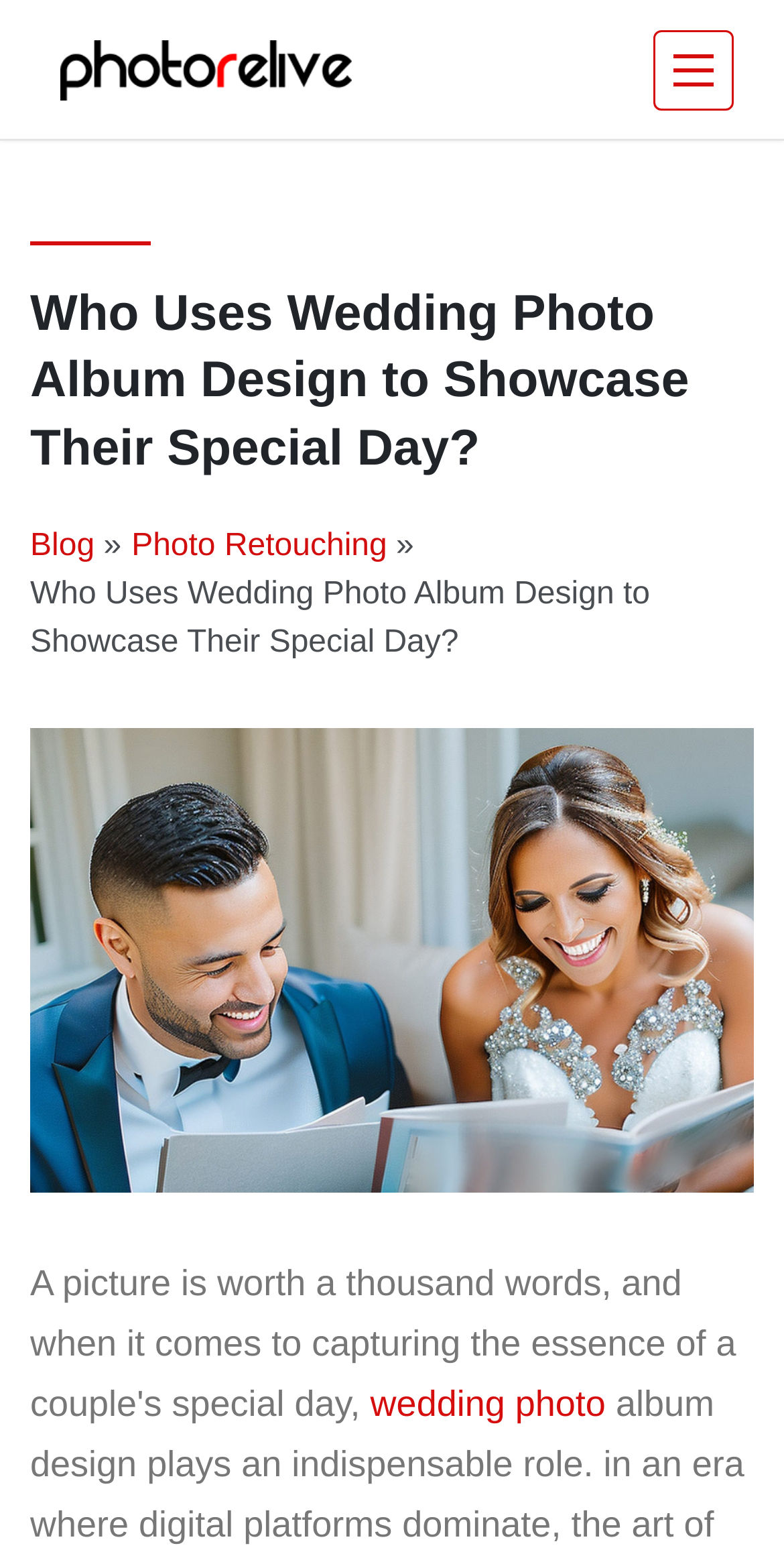Determine the bounding box for the HTML element described here: "Blog". The coordinates should be given as [left, top, right, bottom] with each number being a float between 0 and 1.

[0.038, 0.339, 0.121, 0.361]